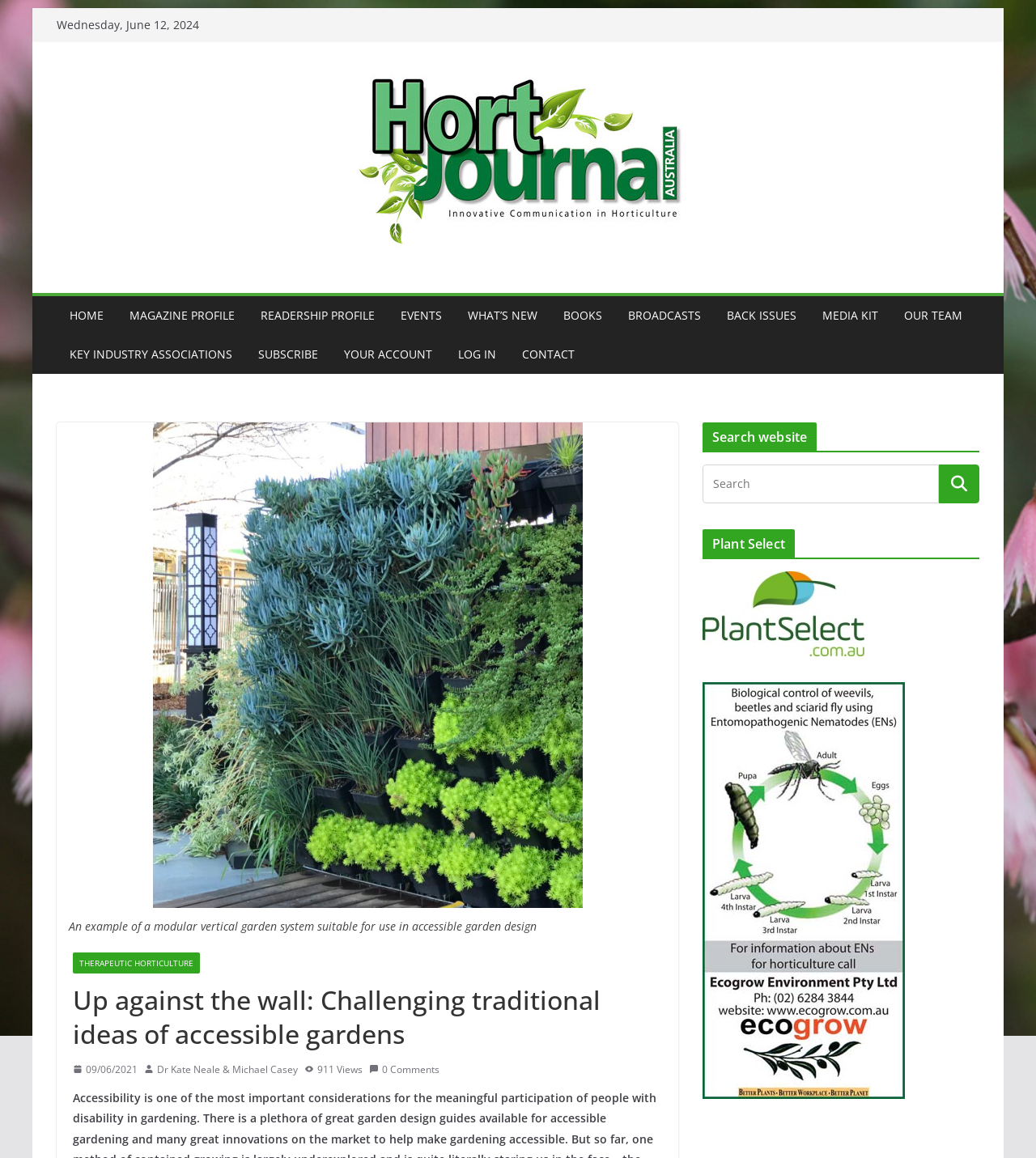Find the headline of the webpage and generate its text content.

Up against the wall: Challenging traditional ideas of accessible gardens